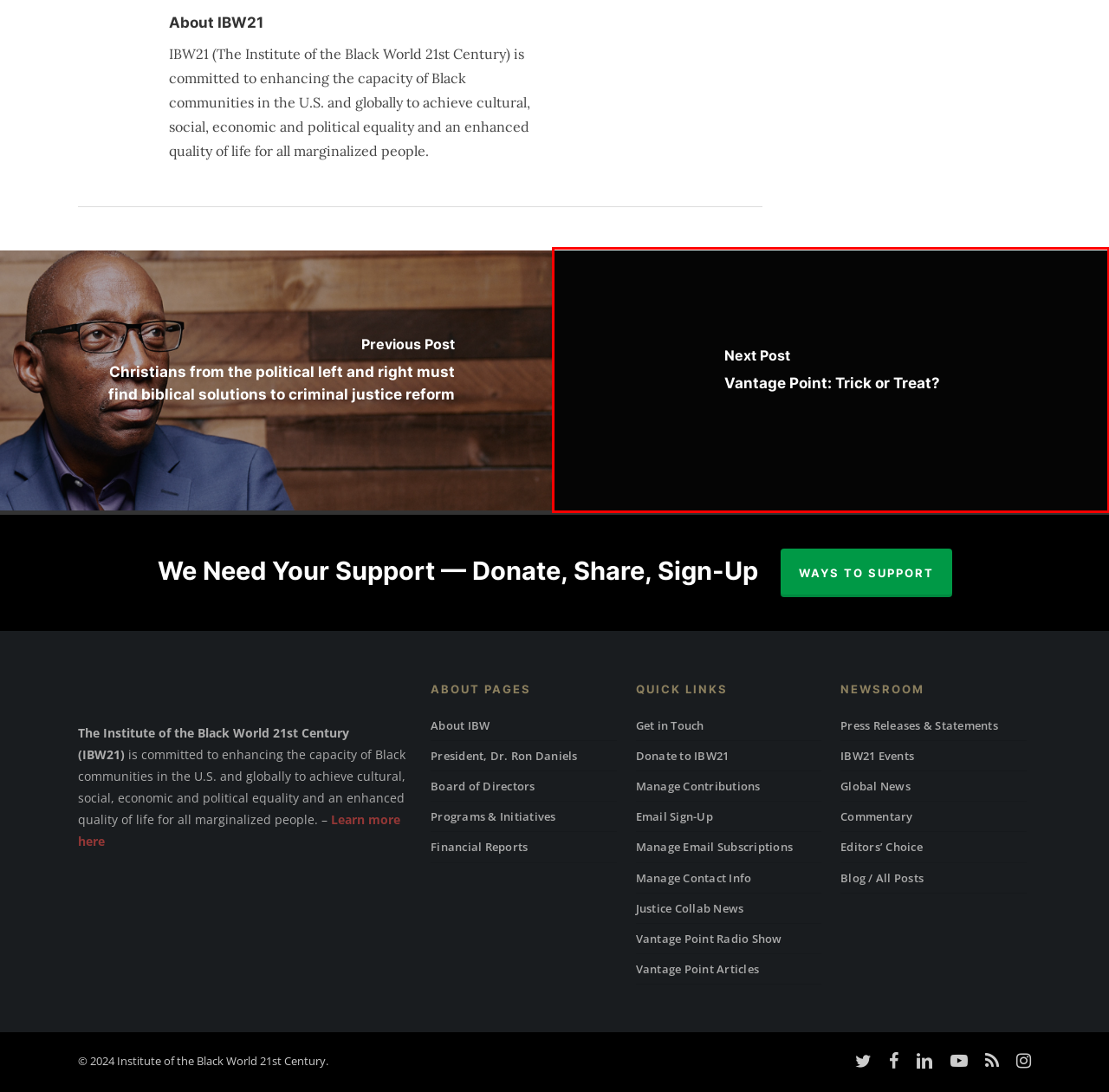Given a screenshot of a webpage with a red bounding box highlighting a UI element, determine which webpage description best matches the new webpage that appears after clicking the highlighted element. Here are the candidates:
A. Christians from the political left and right must find biblical solutions to criminal justice reform
B. Sign-up Form
C. What is NAARC's 10-Point Reparations Plan?
D. Institute of the Black World 21st Century
E. General Support - Institute of the Black World 21st Century
F. Justice Collab News Archives - Institute of the Black World 21st Century
G. Vantage Point: Trick or Treat?
H. Initiatives - Institute of the Black World 21st Century

G